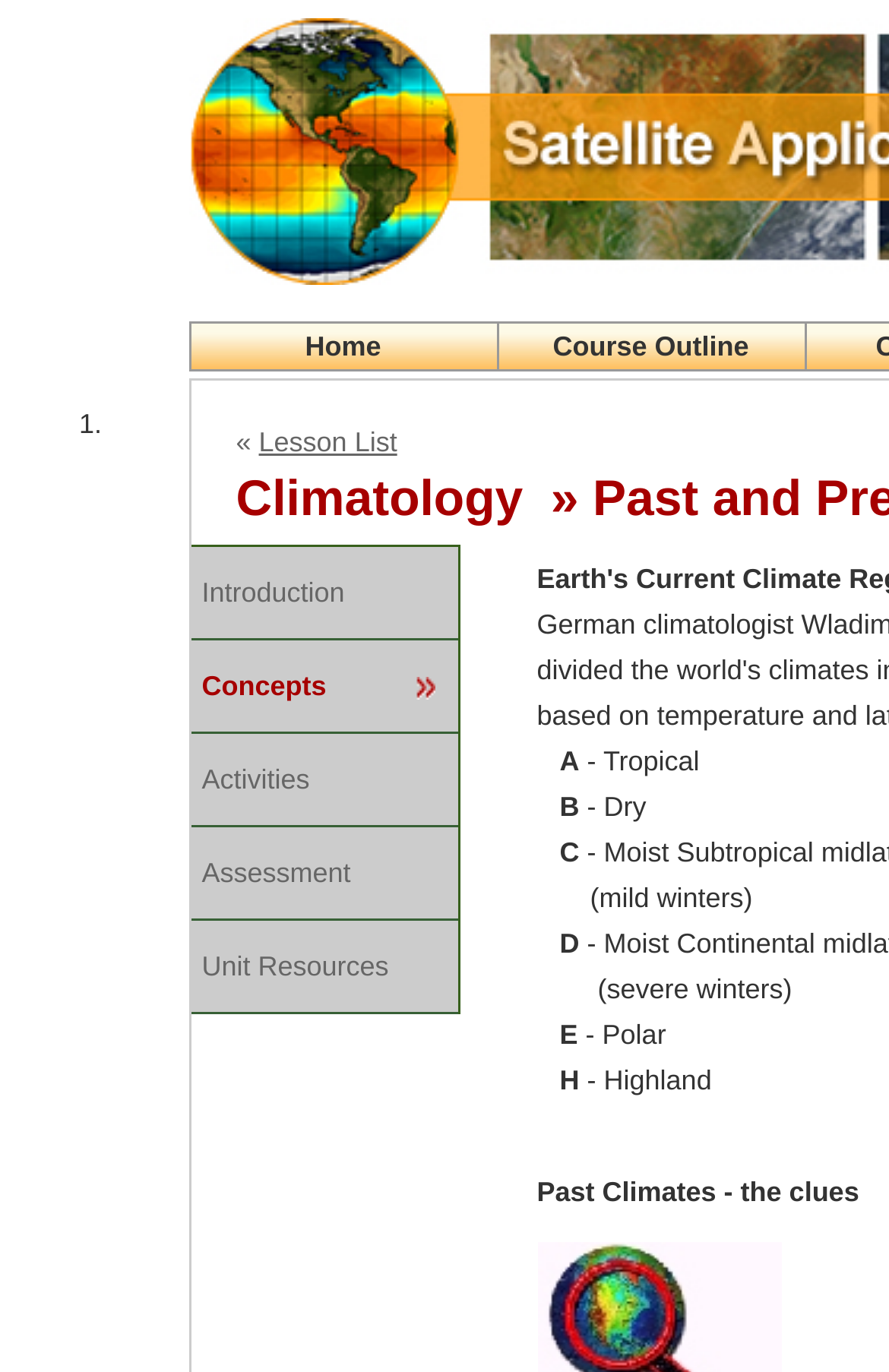Find the bounding box coordinates of the element I should click to carry out the following instruction: "read introduction".

[0.227, 0.42, 0.388, 0.444]